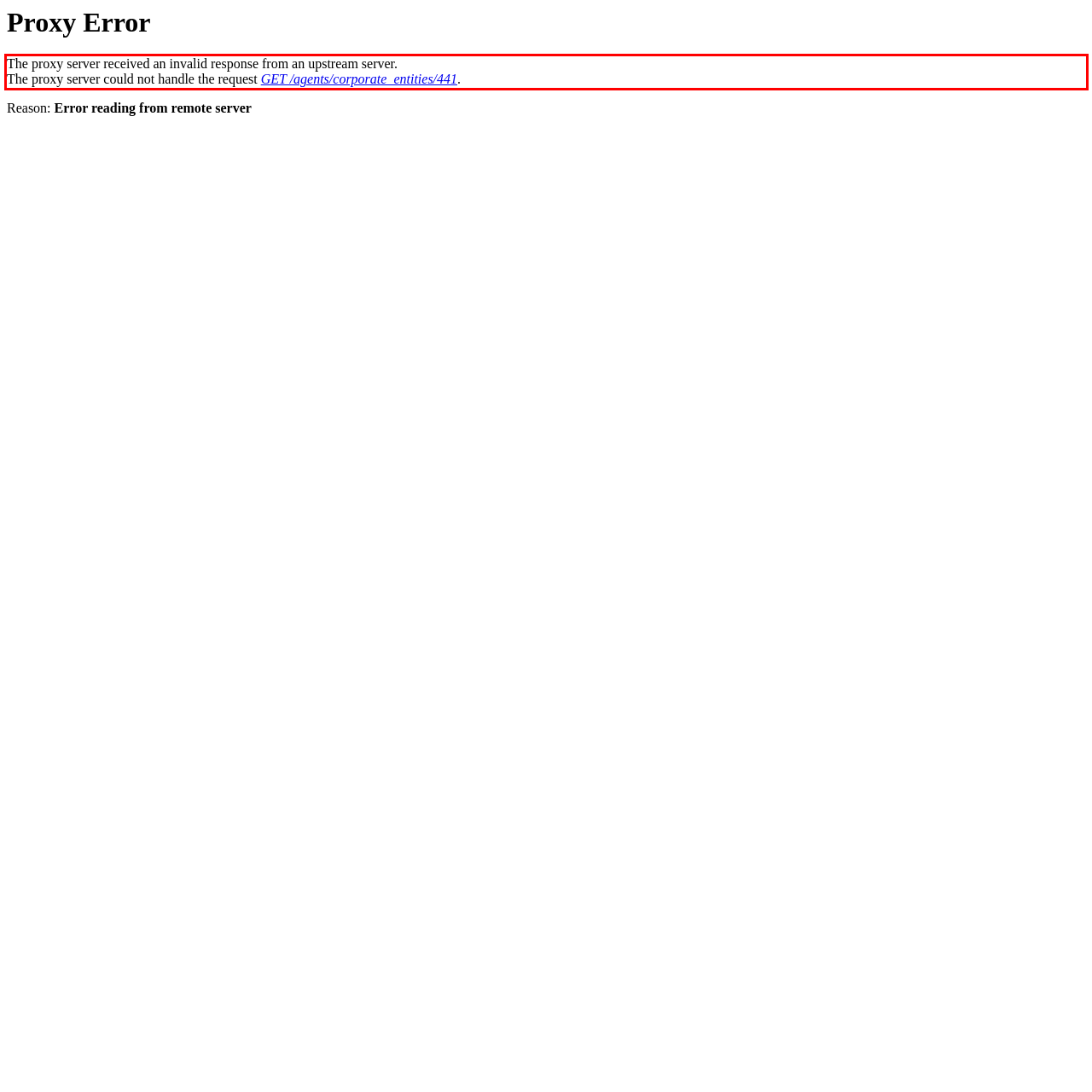Given a screenshot of a webpage, locate the red bounding box and extract the text it encloses.

The proxy server received an invalid response from an upstream server. The proxy server could not handle the request GET /agents/corporate_entities/441.